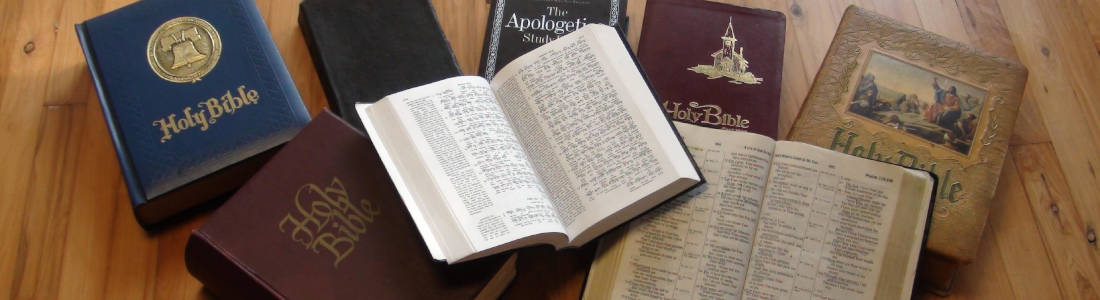Explain in detail what you see in the image.

The image depicts a collection of Bibles and religious texts arranged aesthetically on a wooden surface. Prominently featured in the center is an open Bible, displaying its intricate text and commentary, inviting readers to explore its teachings. Surrounding it are several other Bibles, each with distinct bindings and designs, including a blue leather-bound Bible, a maroon one embossed with "Holy Bible," and a more decorative edition showcasing intricate artwork on its cover. At the top left, a book titled "The Apologetic Study" can be seen, contributing to the scholarly aspect of the collection. The warm tones of the wooden background enhance the inviting and reverent atmosphere of the scene, suggesting a space dedicated to study and reflection on spiritual matters. This image resonates with themes of faith, devotion, and the importance of scripture in personal and communal worship.